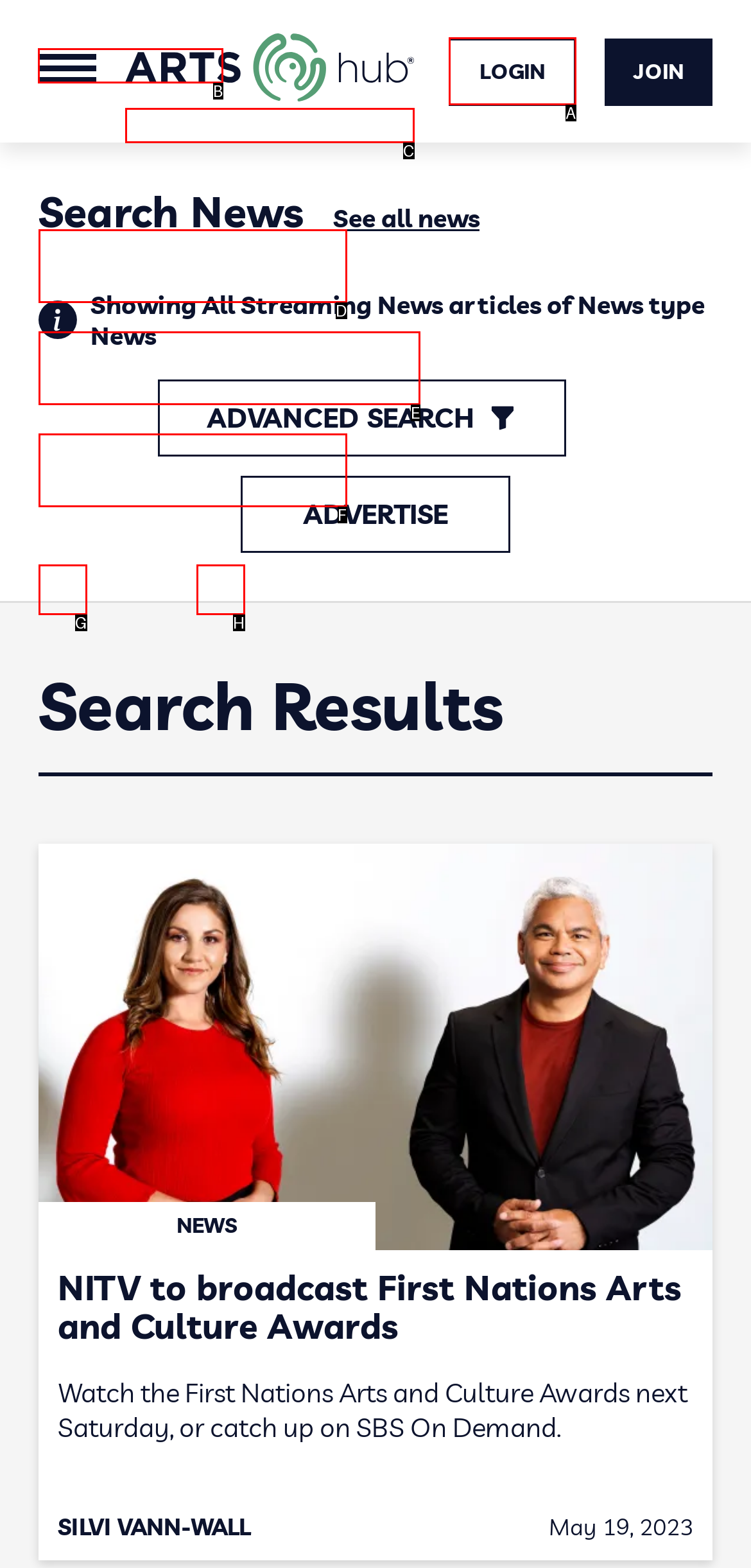Identify the correct lettered option to click in order to perform this task: Visit the South Australia page. Respond with the letter.

B